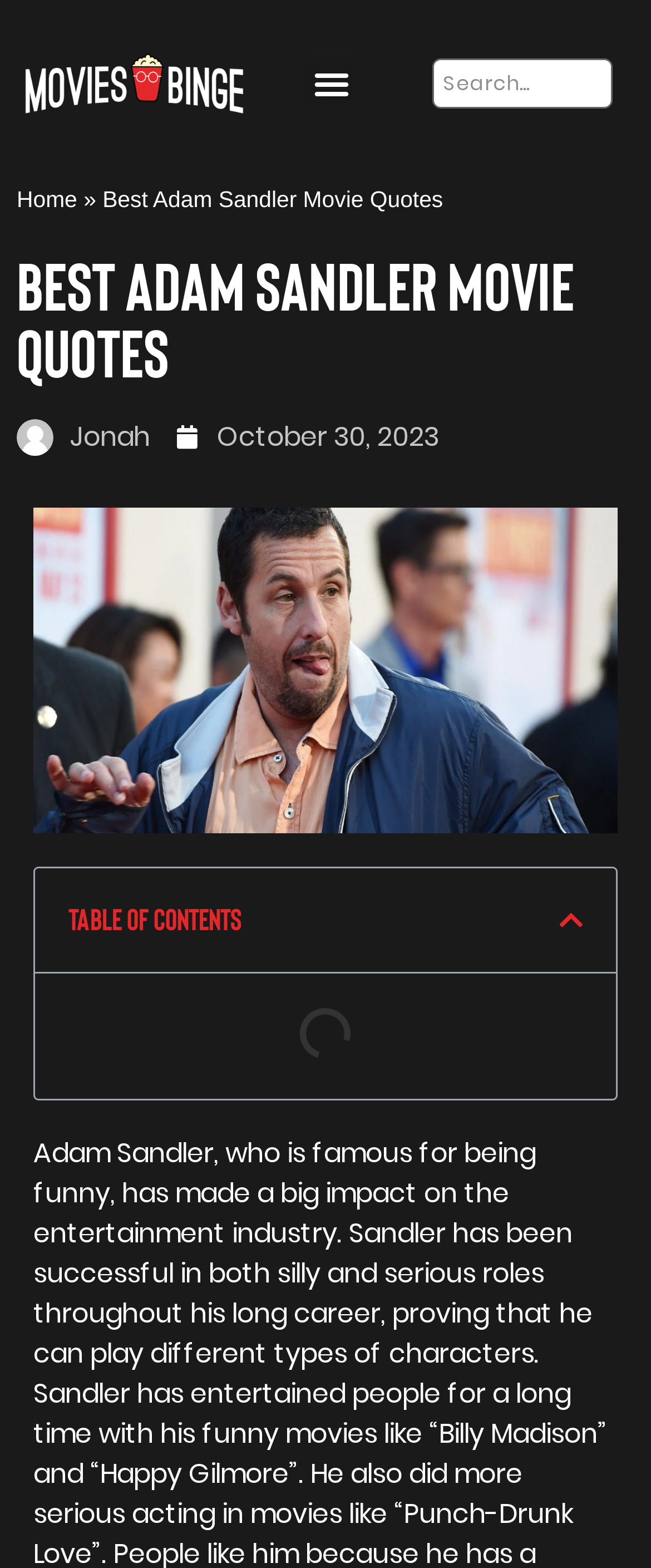Give a complete and precise description of the webpage's appearance.

The webpage is about Adam Sandler movie quotes. At the top left, there is a link to the homepage. Next to it, there is a "»" symbol, followed by the title "Best Adam Sandler Movie Quotes" in a larger font. Below the title, there is a heading with the same text. 

On the top right, there is a menu toggle button and a search box where users can type in keywords. 

Below the title, there is a section with a link to "Jonah Jonah" accompanied by a small image of Jonah. Next to it, there is a link to the date "October 30, 2023". 

A large image related to Adam Sandler movie quotes takes up most of the middle section of the page. 

Further down, there is a heading "Table of Contents" with a button to close it on the right side.